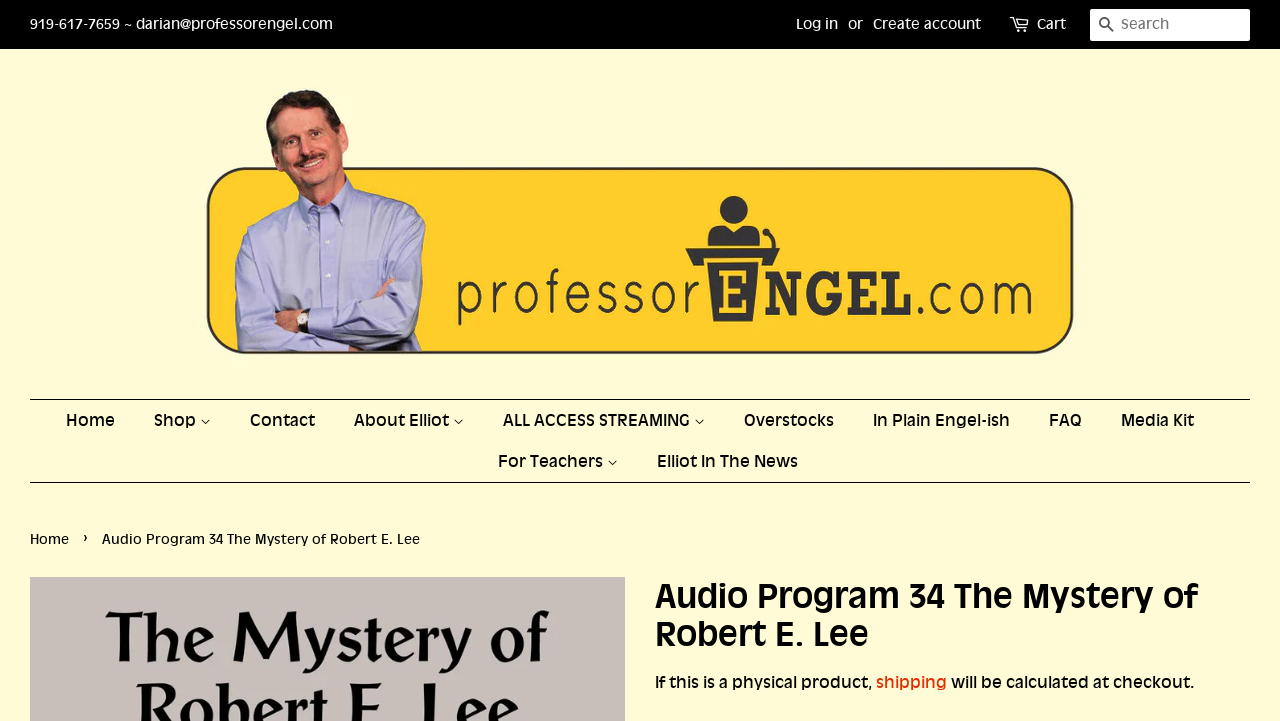Identify the bounding box coordinates of the section that should be clicked to achieve the task described: "log in to the account".

[0.622, 0.02, 0.655, 0.045]